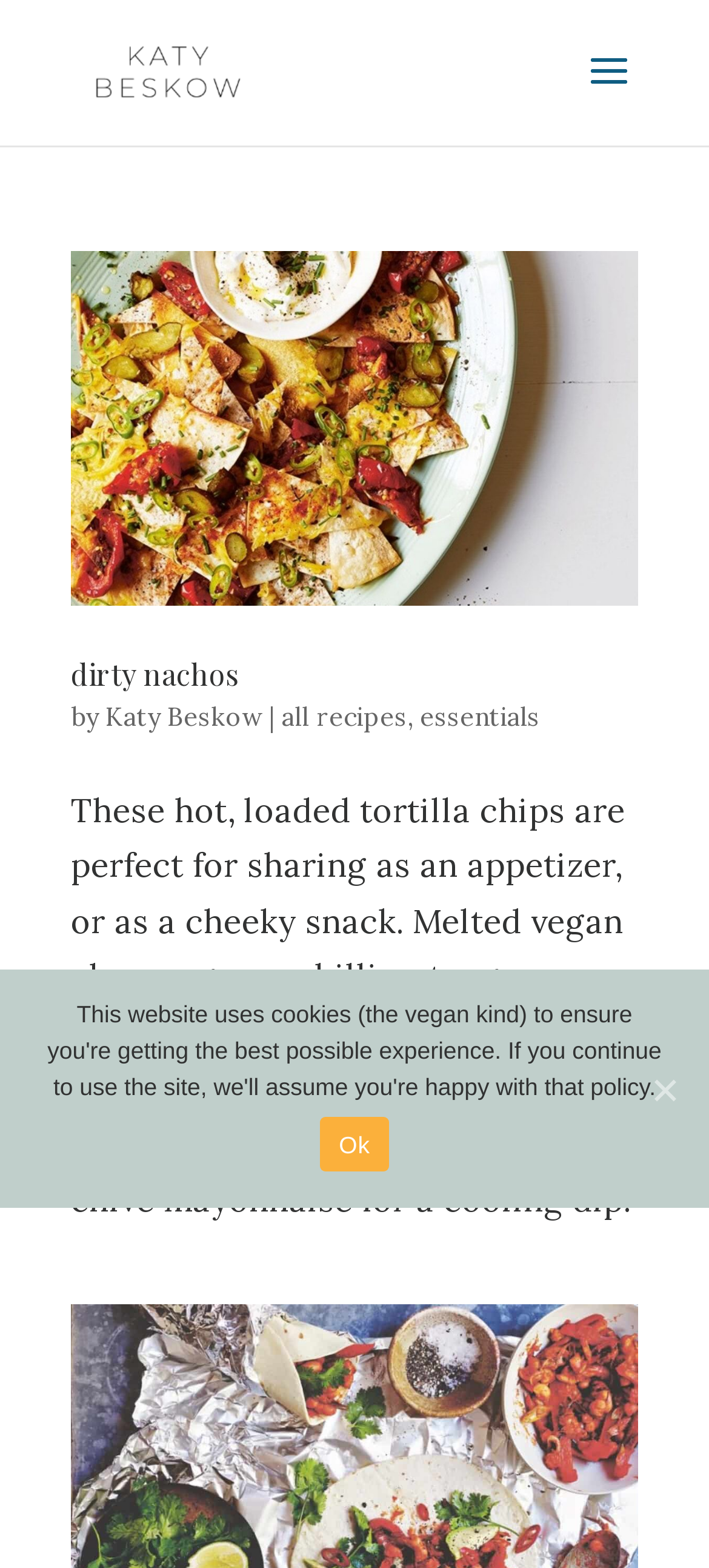Please specify the bounding box coordinates of the clickable region to carry out the following instruction: "visit Katy Beskow's homepage". The coordinates should be four float numbers between 0 and 1, in the format [left, top, right, bottom].

[0.113, 0.031, 0.359, 0.057]